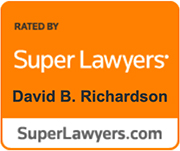What website can be visited for further information and ratings?
From the screenshot, provide a brief answer in one word or phrase.

SuperLawyers.com